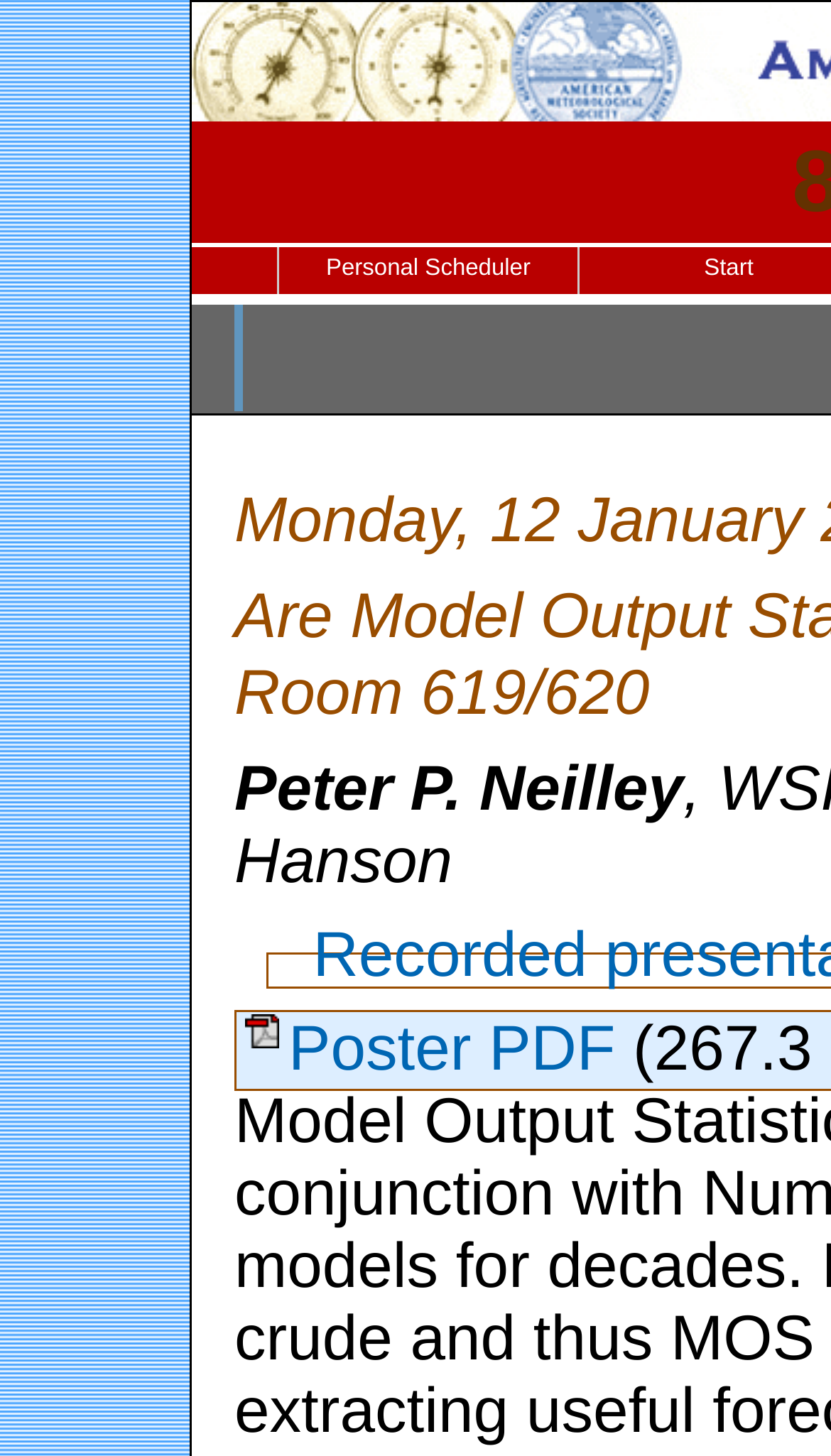Find the bounding box of the web element that fits this description: "Personal Scheduler".

[0.336, 0.17, 0.695, 0.202]